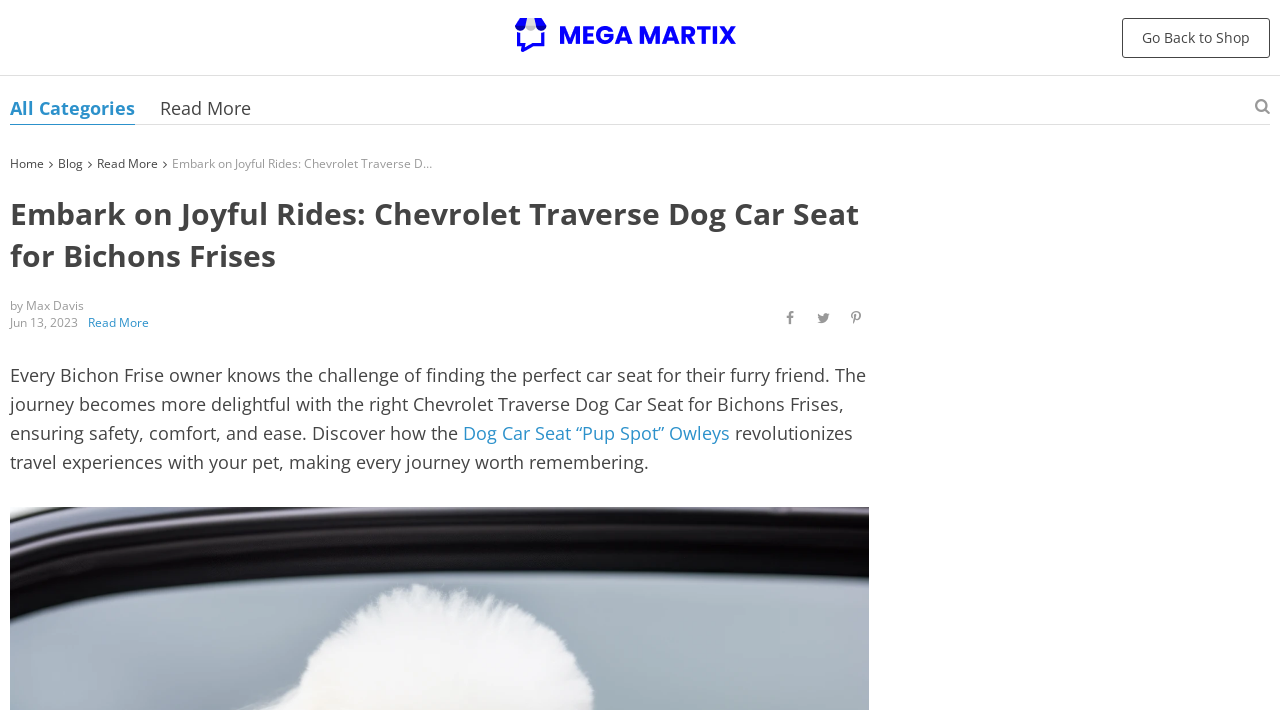Identify the bounding box coordinates of the element to click to follow this instruction: 'Go back to shop'. Ensure the coordinates are four float values between 0 and 1, provided as [left, top, right, bottom].

[0.877, 0.025, 0.992, 0.081]